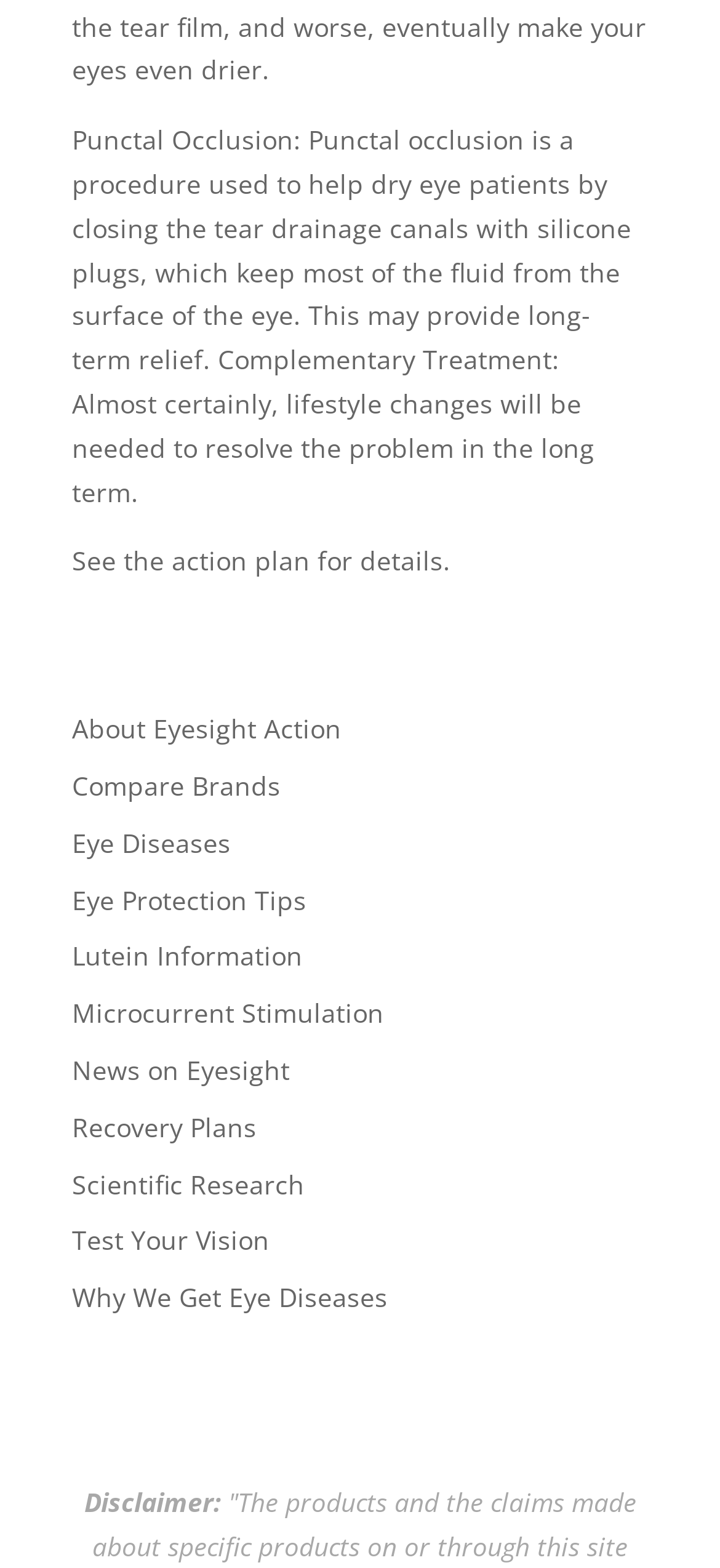Please specify the bounding box coordinates of the clickable region necessary for completing the following instruction: "Visit the Eyesight Action page". The coordinates must consist of four float numbers between 0 and 1, i.e., [left, top, right, bottom].

[0.1, 0.454, 0.474, 0.476]